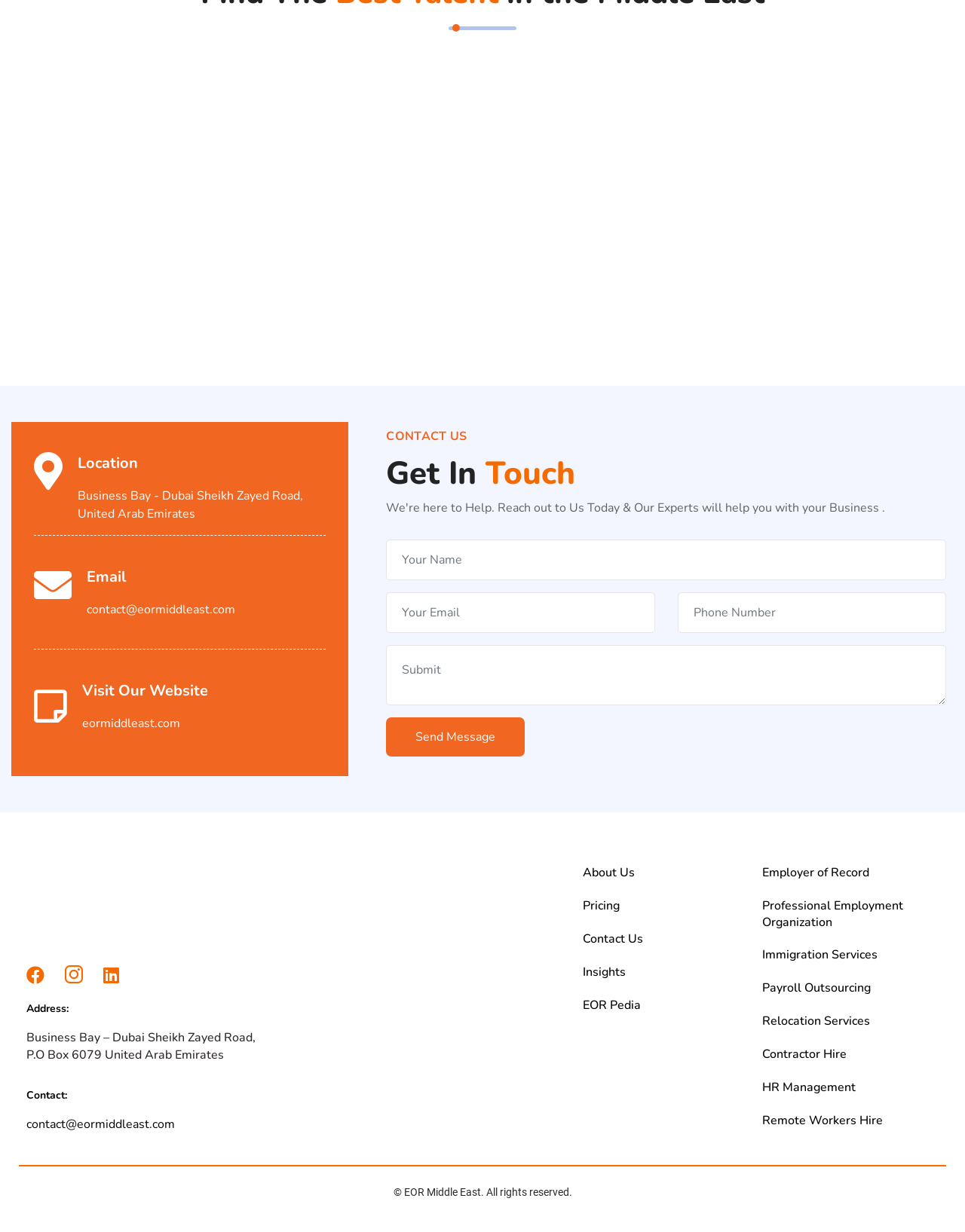Provide a one-word or short-phrase response to the question:
What is the location of the business?

Business Bay - Dubai